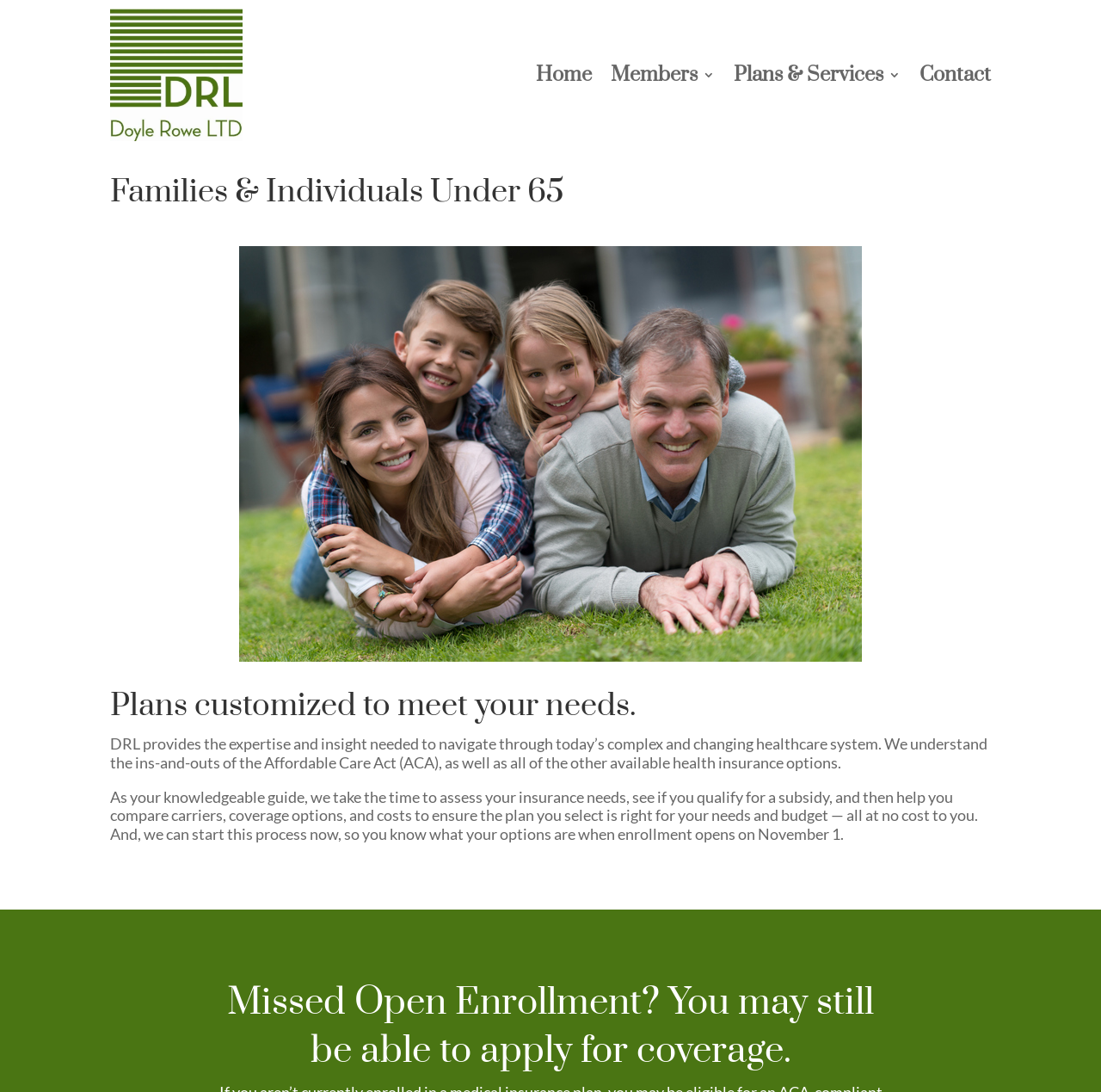Please extract and provide the main headline of the webpage.

Missed Open Enrollment? You may still be able to apply for coverage.